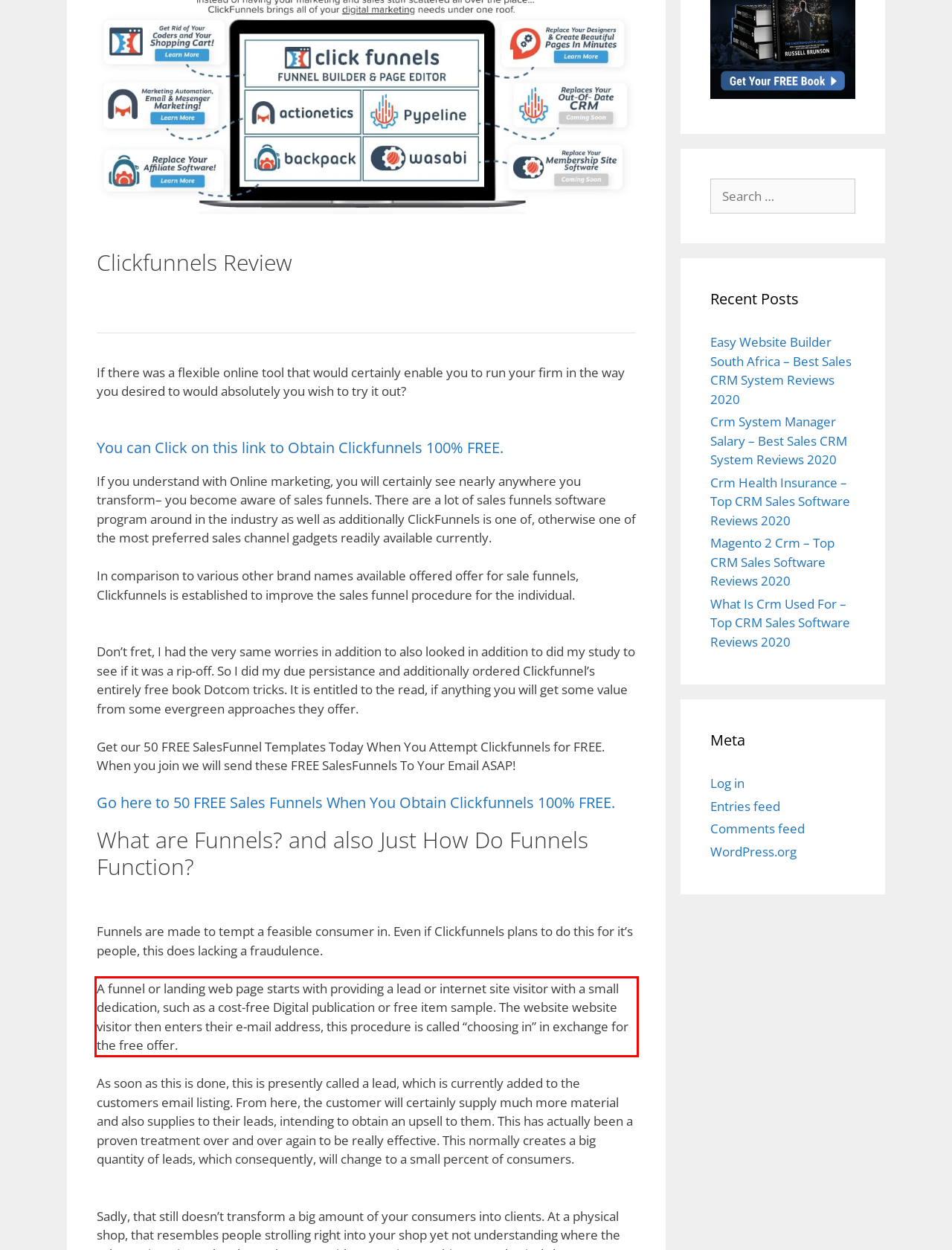By examining the provided screenshot of a webpage, recognize the text within the red bounding box and generate its text content.

A funnel or landing web page starts with providing a lead or internet site visitor with a small dedication, such as a cost-free Digital publication or free item sample. The website website visitor then enters their e-mail address, this procedure is called “choosing in” in exchange for the free offer.